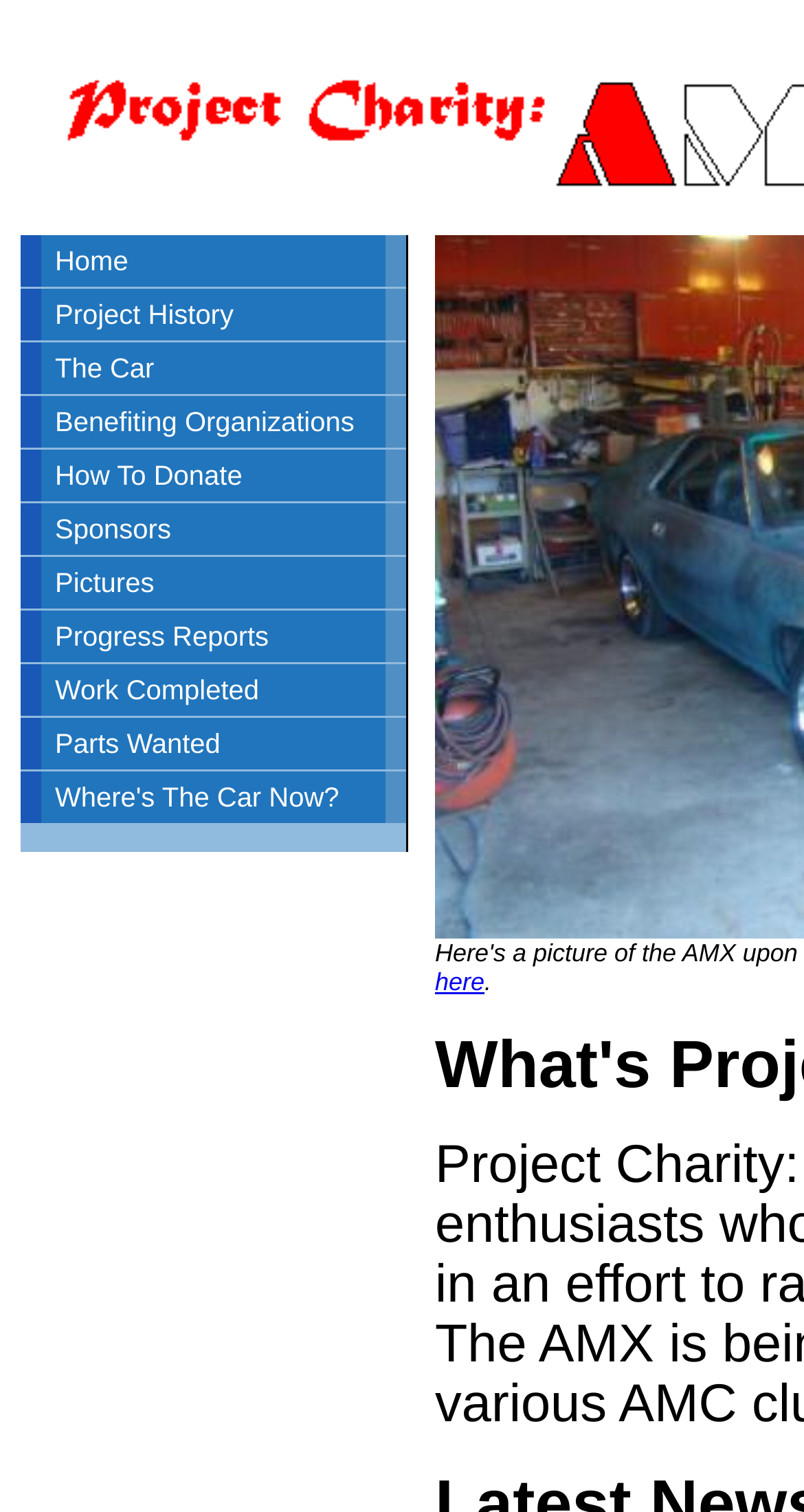For the given element description Where's The Car Now?, determine the bounding box coordinates of the UI element. The coordinates should follow the format (top-left x, top-left y, bottom-right x, bottom-right y) and be within the range of 0 to 1.

[0.026, 0.51, 0.504, 0.544]